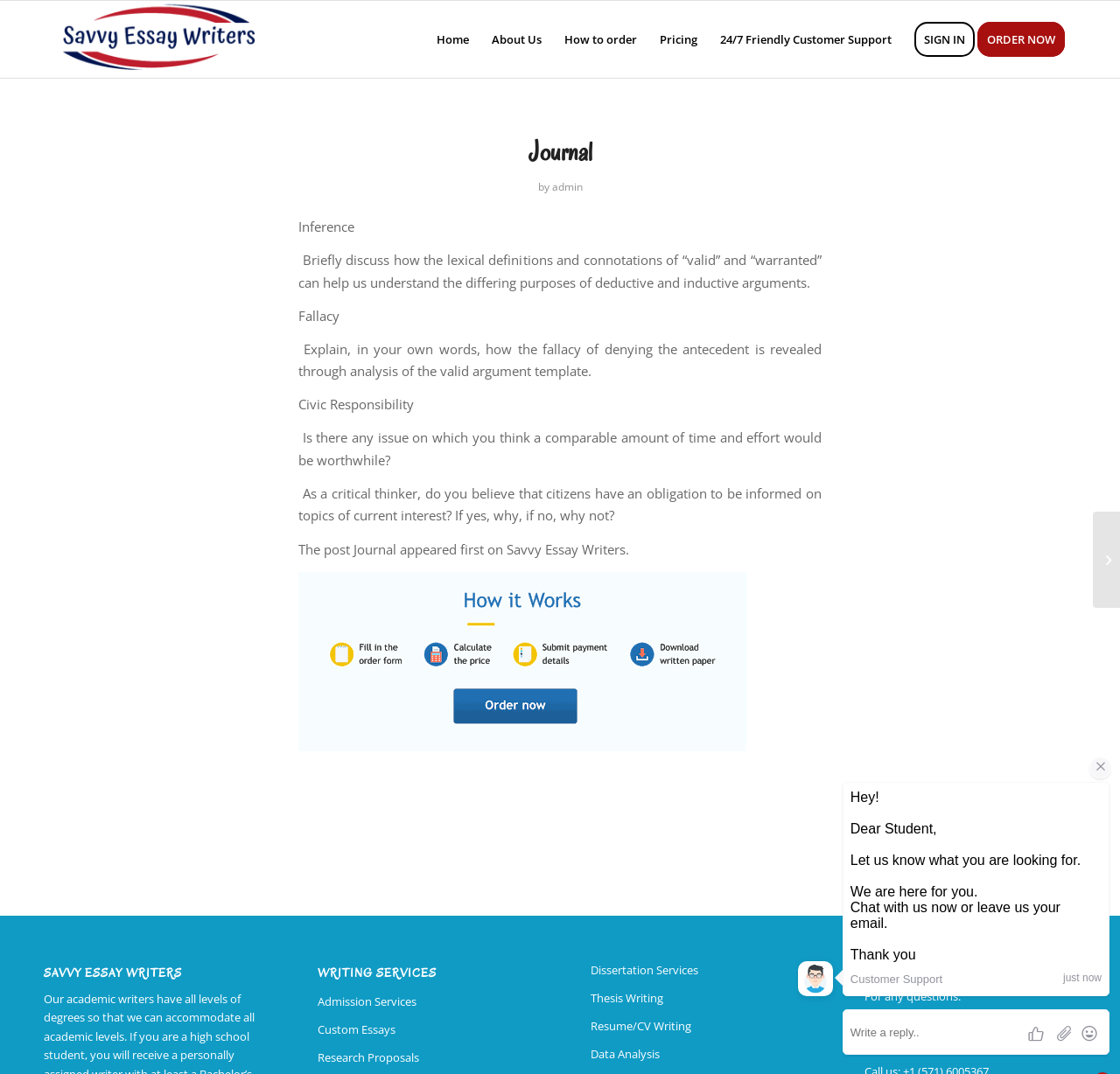What are the types of writing services offered?
Look at the image and respond to the question as thoroughly as possible.

The types of writing services offered by Savvy Essay Writers can be found in the middle section of the webpage, where there are links to different services such as 'Admission Services', 'Custom Essays', 'Research Proposals', 'Dissertation Services', 'Thesis Writing', 'Resume/CV Writing', and 'Data Analysis'.